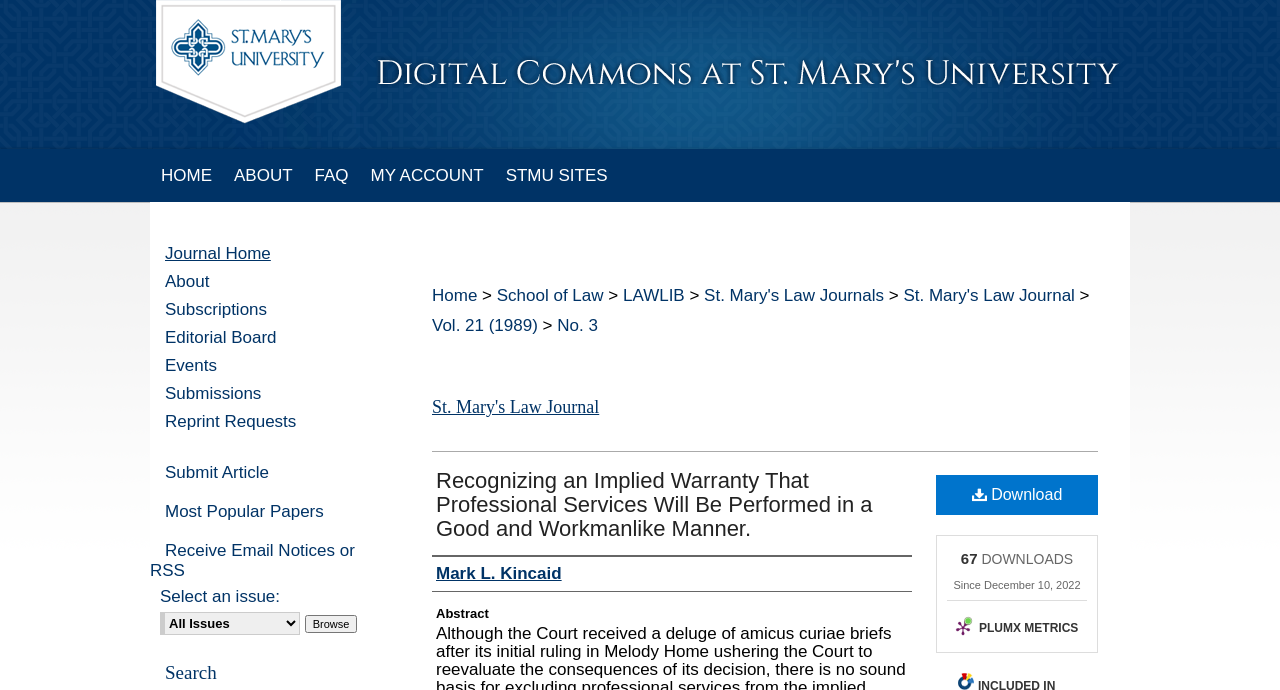Who is the author of the article?
Using the information from the image, provide a comprehensive answer to the question.

The answer can be found in the heading element with the text 'Authors' which is followed by a link element with the text 'Mark L. Kincaid', indicating that Mark L. Kincaid is the author of the article.